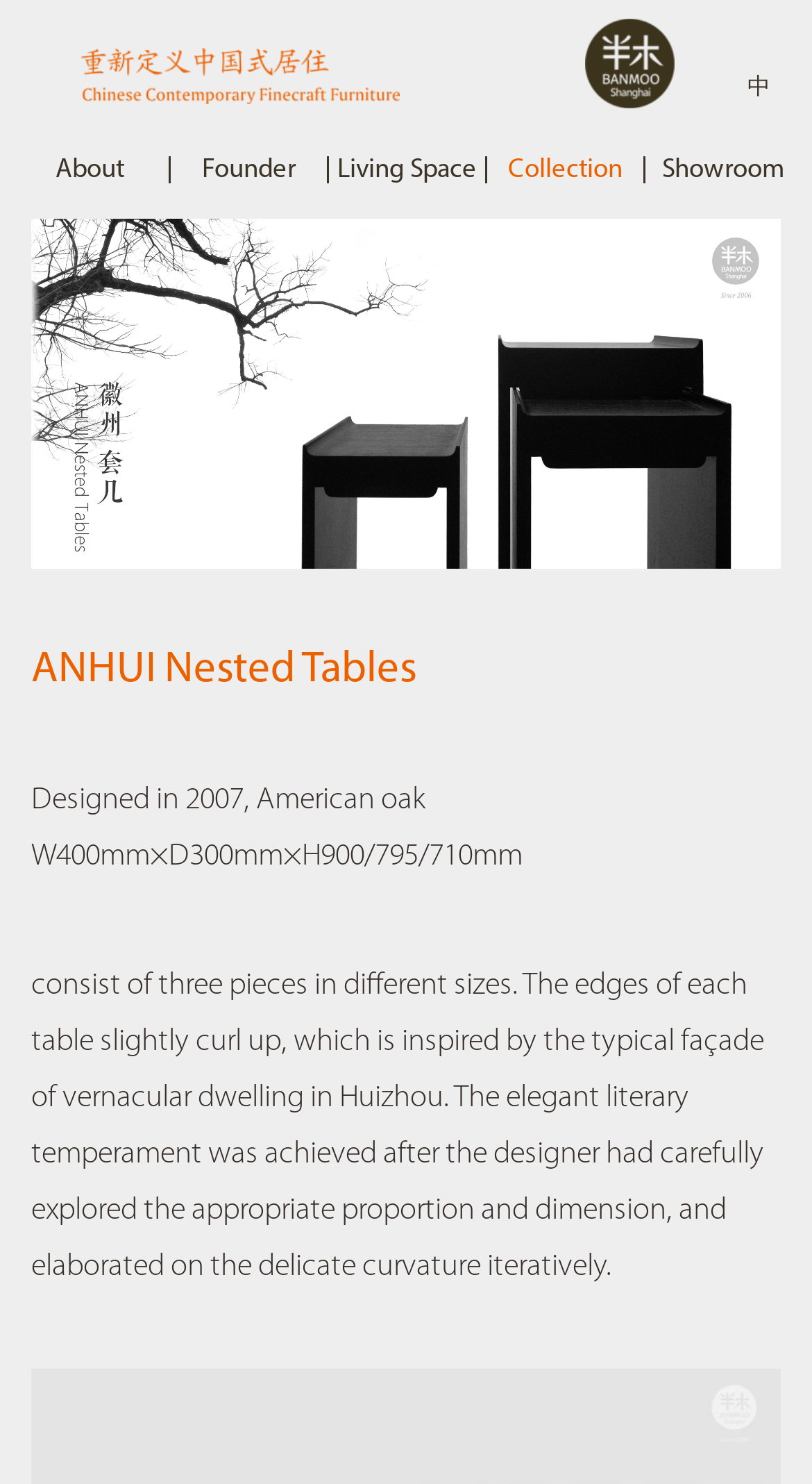How many pieces does the ANHUI Nested Tables consist of?
Using the information from the image, answer the question thoroughly.

I found the answer by reading the StaticText element with the text 'consist of three pieces in different sizes...' which describes the composition of the ANHUI Nested Tables.